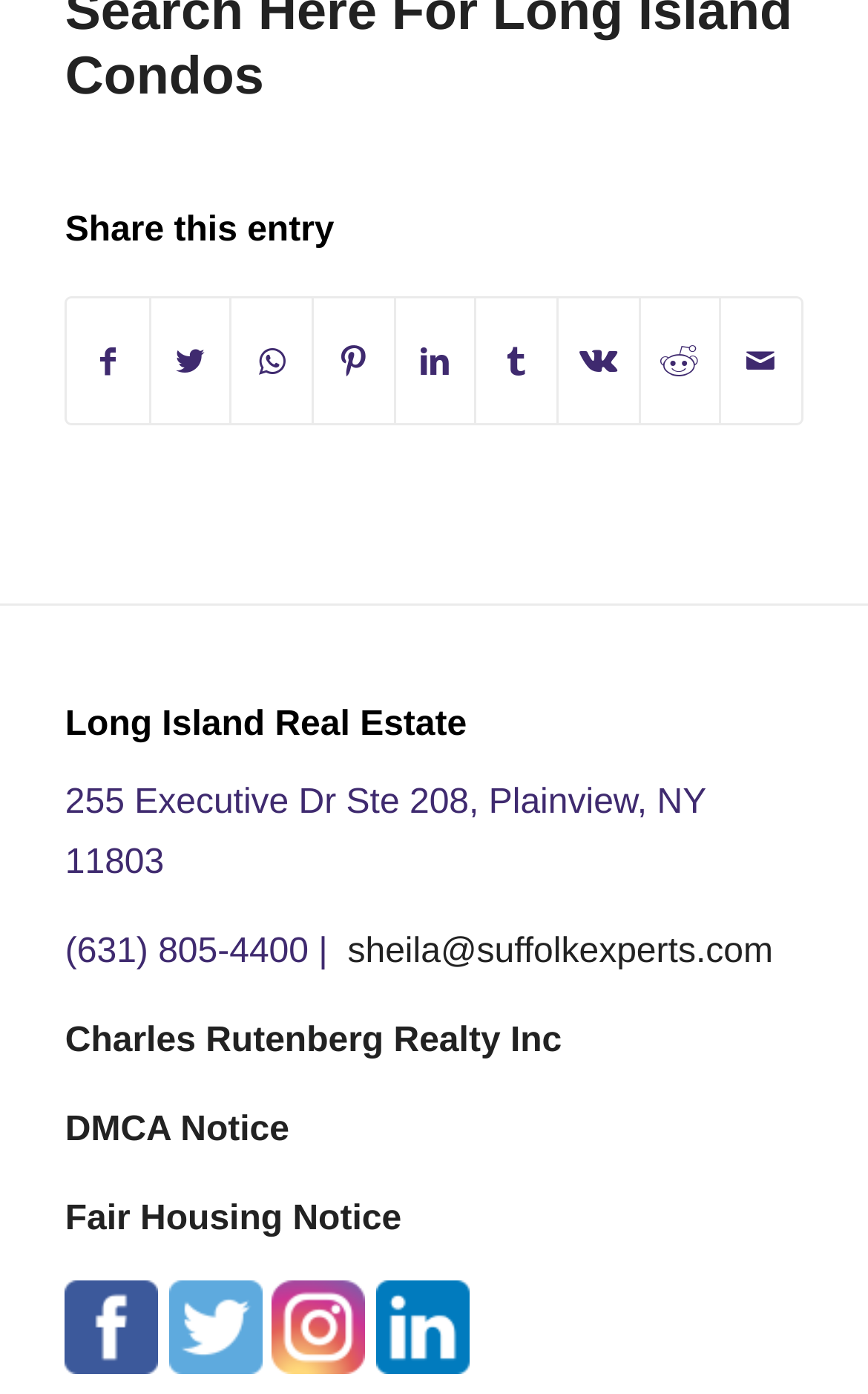Identify the bounding box for the given UI element using the description provided. Coordinates should be in the format (top-left x, top-left y, bottom-right x, bottom-right y) and must be between 0 and 1. Here is the description: sheila@suffolkexperts.com

[0.4, 0.669, 0.891, 0.696]